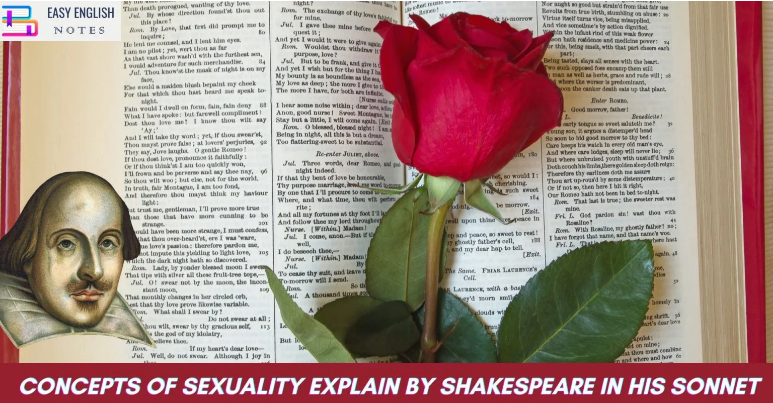Respond to the question below with a concise word or phrase:
Who is illustrated to the left of the book?

William Shakespeare